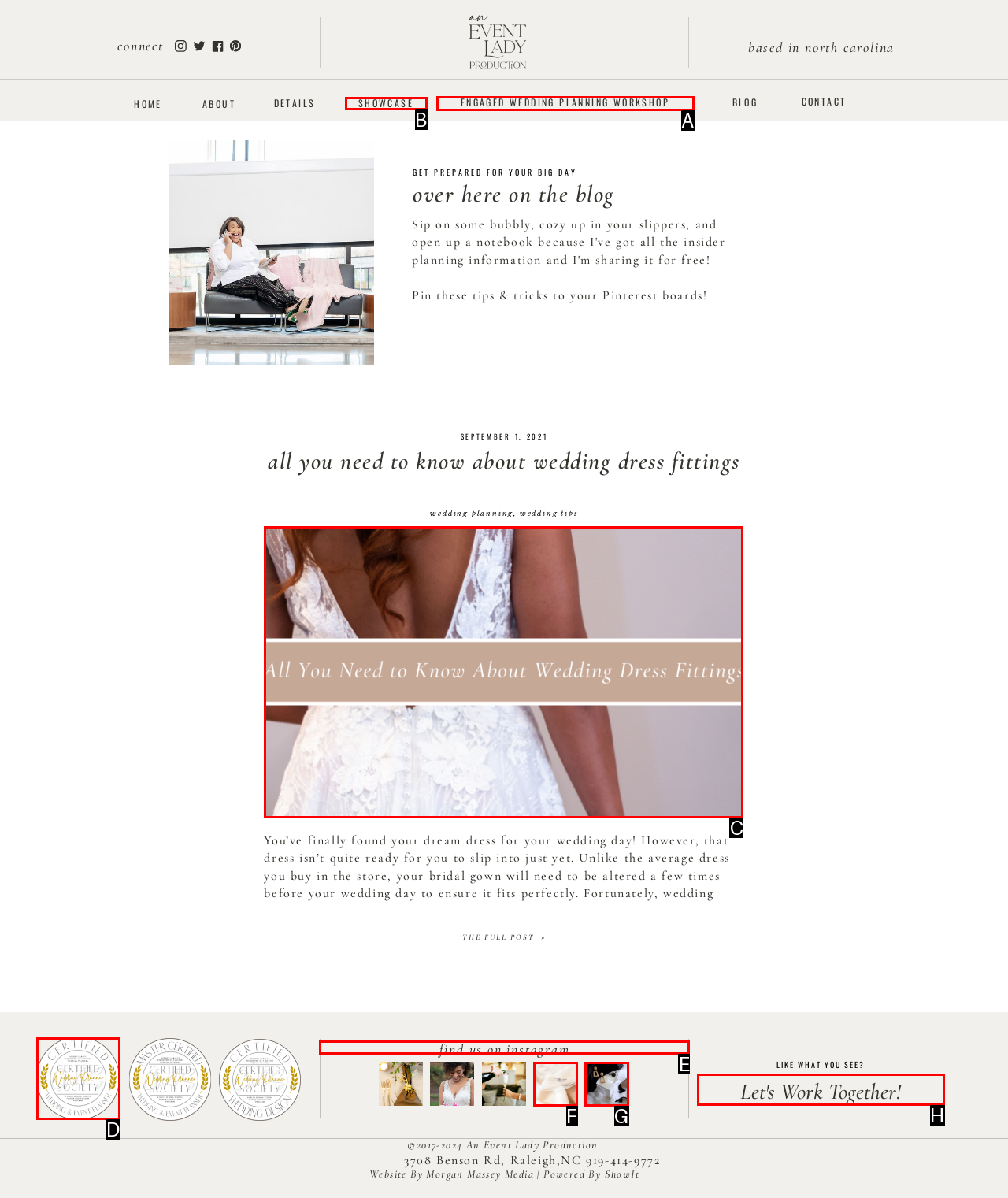Determine the letter of the UI element that will complete the task: find us on instagram
Reply with the corresponding letter.

E